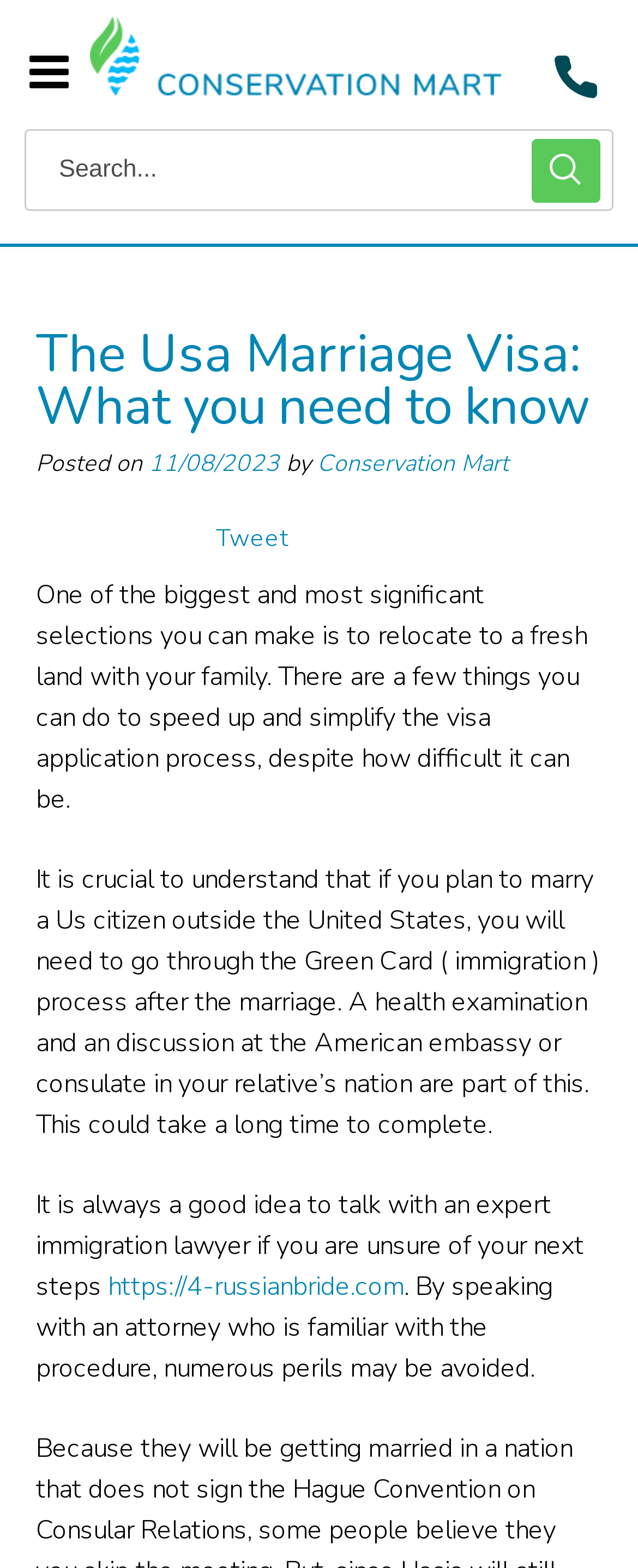Find the bounding box coordinates of the element's region that should be clicked in order to follow the given instruction: "Read the article posted on 11/08/2023". The coordinates should consist of four float numbers between 0 and 1, i.e., [left, top, right, bottom].

[0.233, 0.285, 0.438, 0.305]